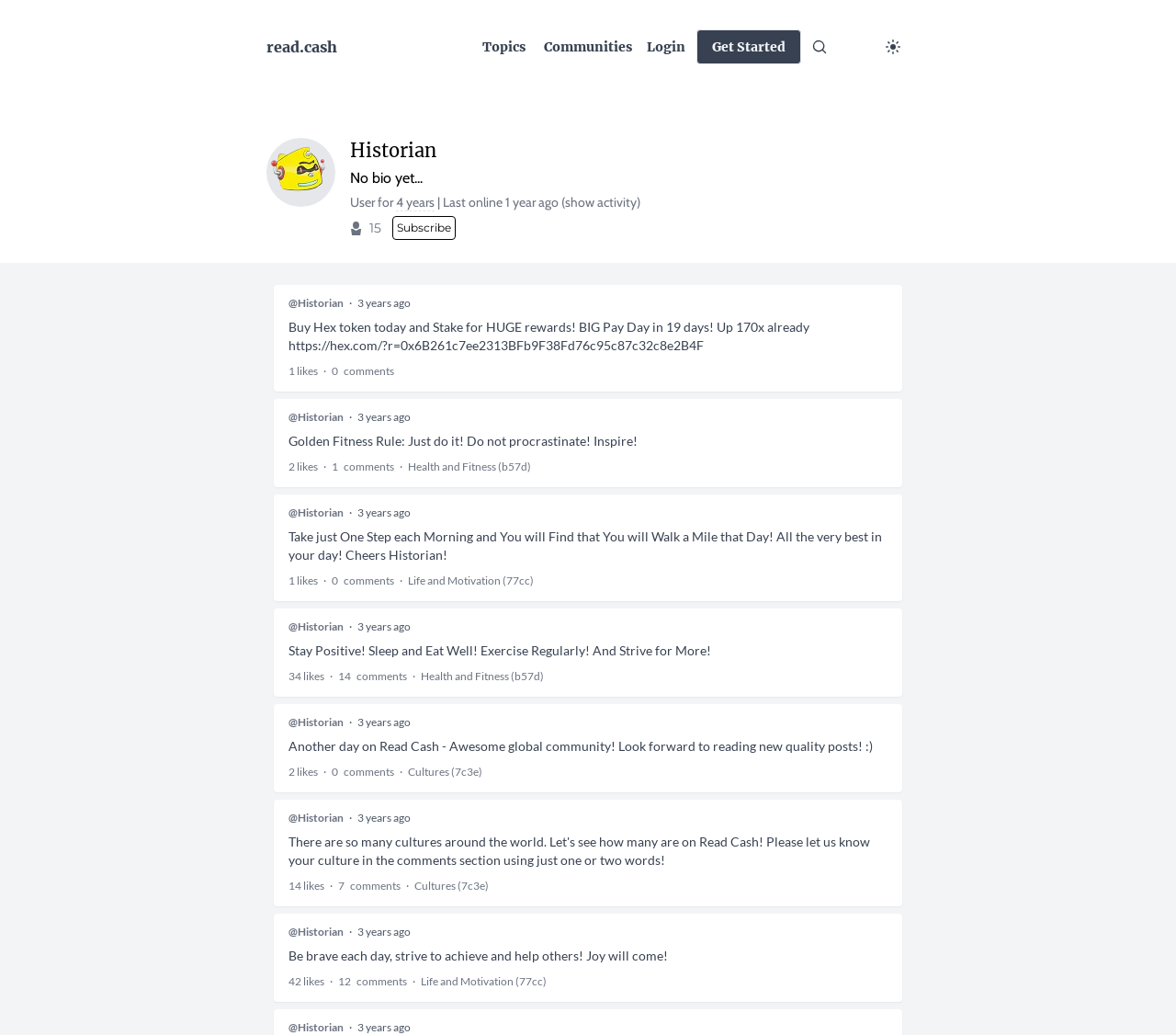Select the bounding box coordinates of the element I need to click to carry out the following instruction: "Click on the 'Get Started' button".

[0.592, 0.028, 0.681, 0.062]